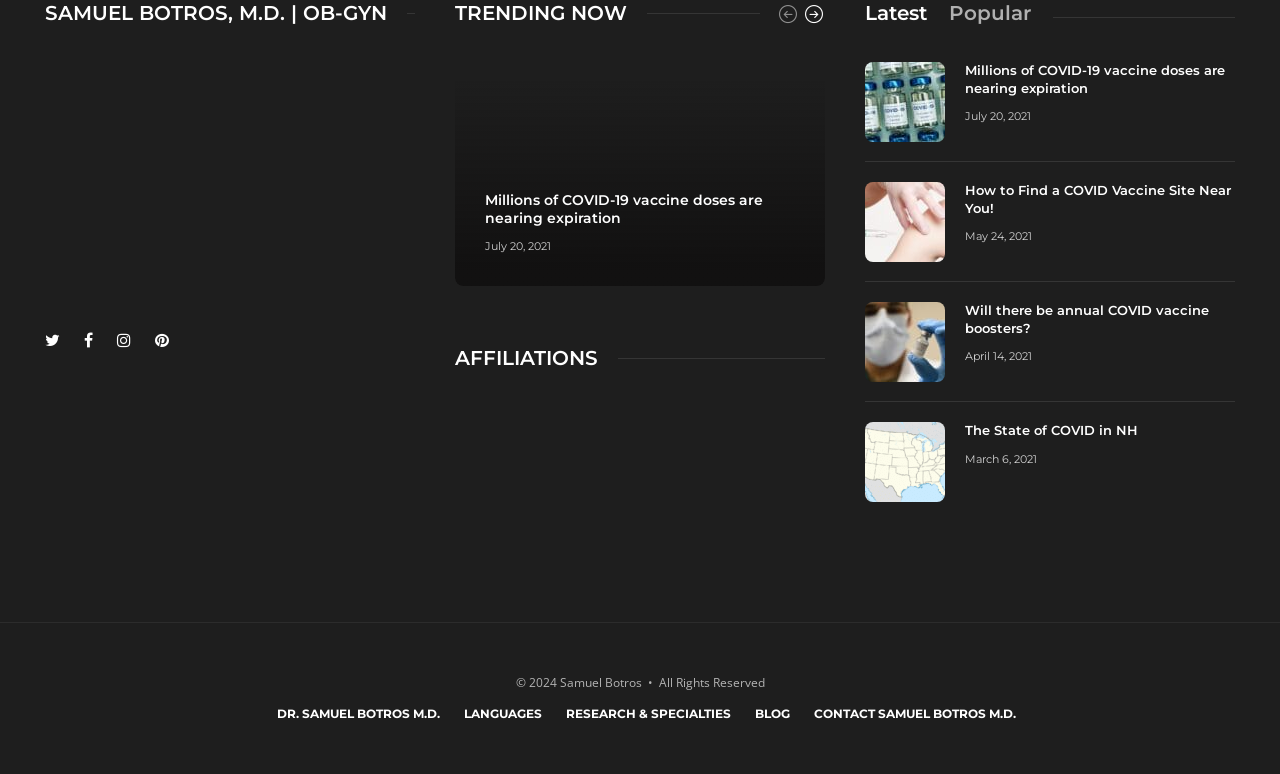Please locate the bounding box coordinates of the element that should be clicked to complete the given instruction: "Select the latest tab".

[0.676, 0.002, 0.724, 0.033]